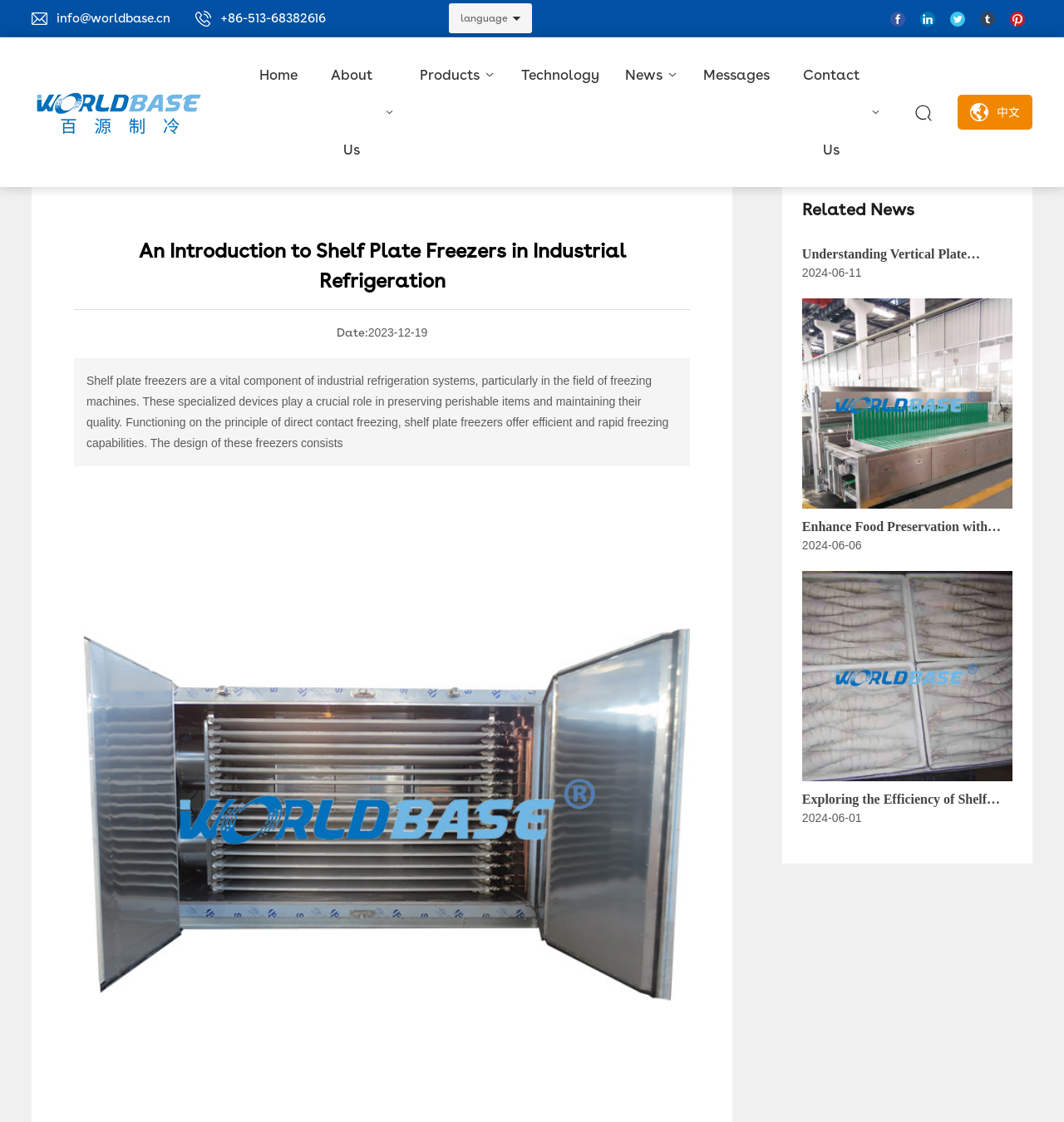Locate the bounding box coordinates of the area that needs to be clicked to fulfill the following instruction: "Go to the Home page". The coordinates should be in the format of four float numbers between 0 and 1, namely [left, top, right, bottom].

[0.232, 0.033, 0.292, 0.1]